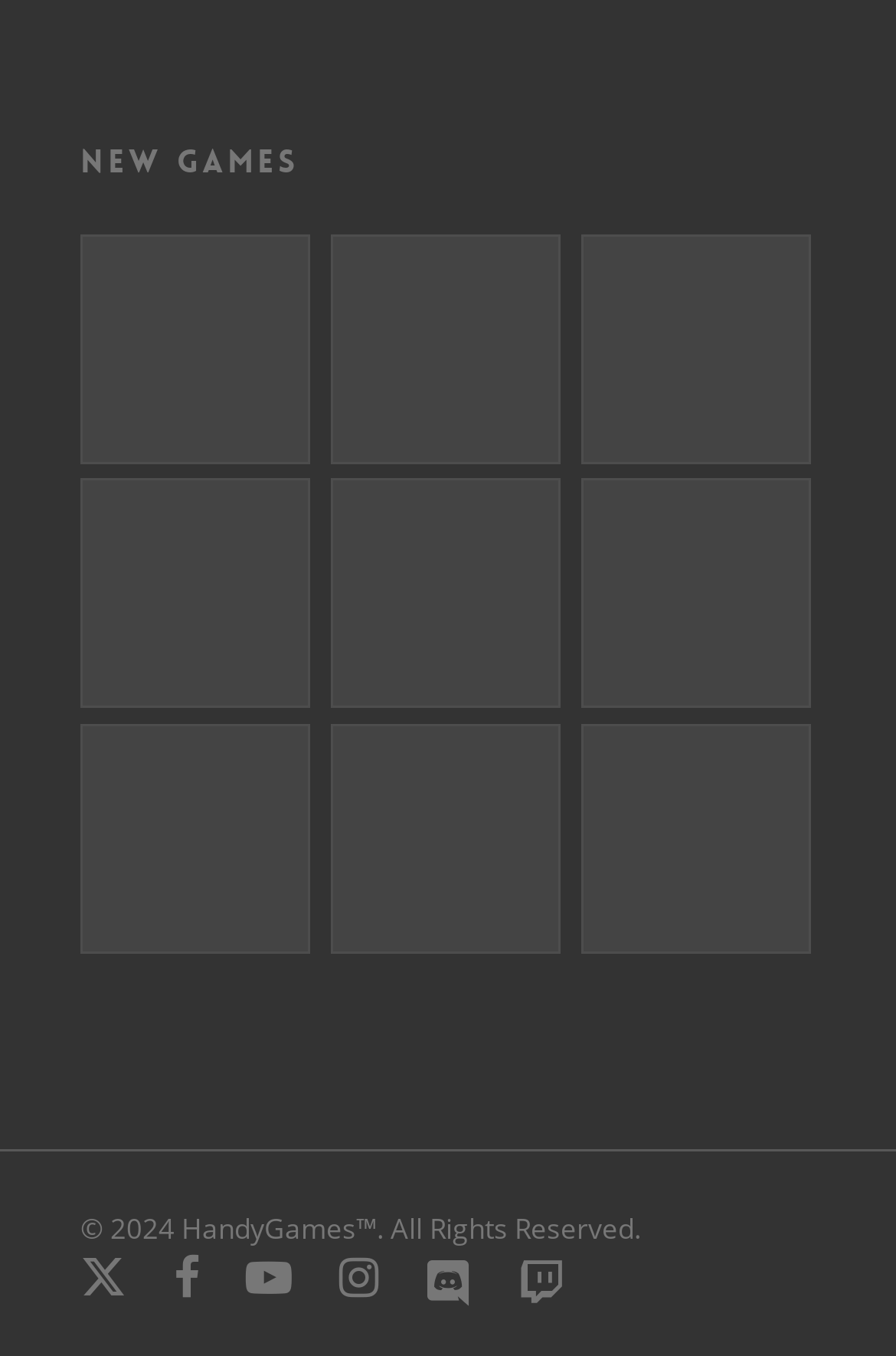Locate the bounding box coordinates of the item that should be clicked to fulfill the instruction: "View the 'PERISH' game details".

[0.648, 0.353, 0.91, 0.523]